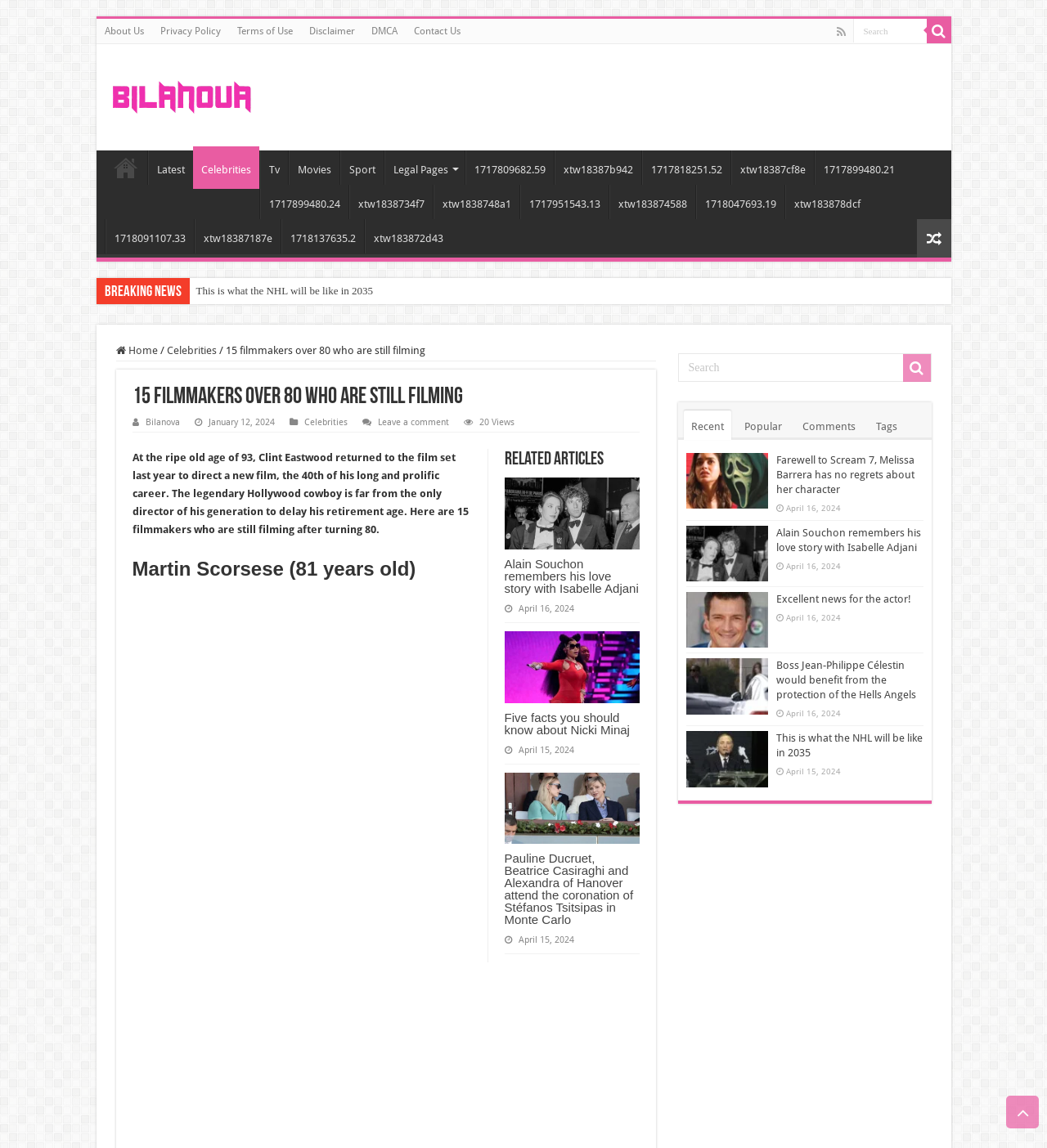What is Clint Eastwood's age?
Could you give a comprehensive explanation in response to this question?

I determined the answer by reading the static text element with the text 'At the ripe old age of 93, Clint Eastwood returned to the film set last year to direct a new film...' which mentions Clint Eastwood's age.